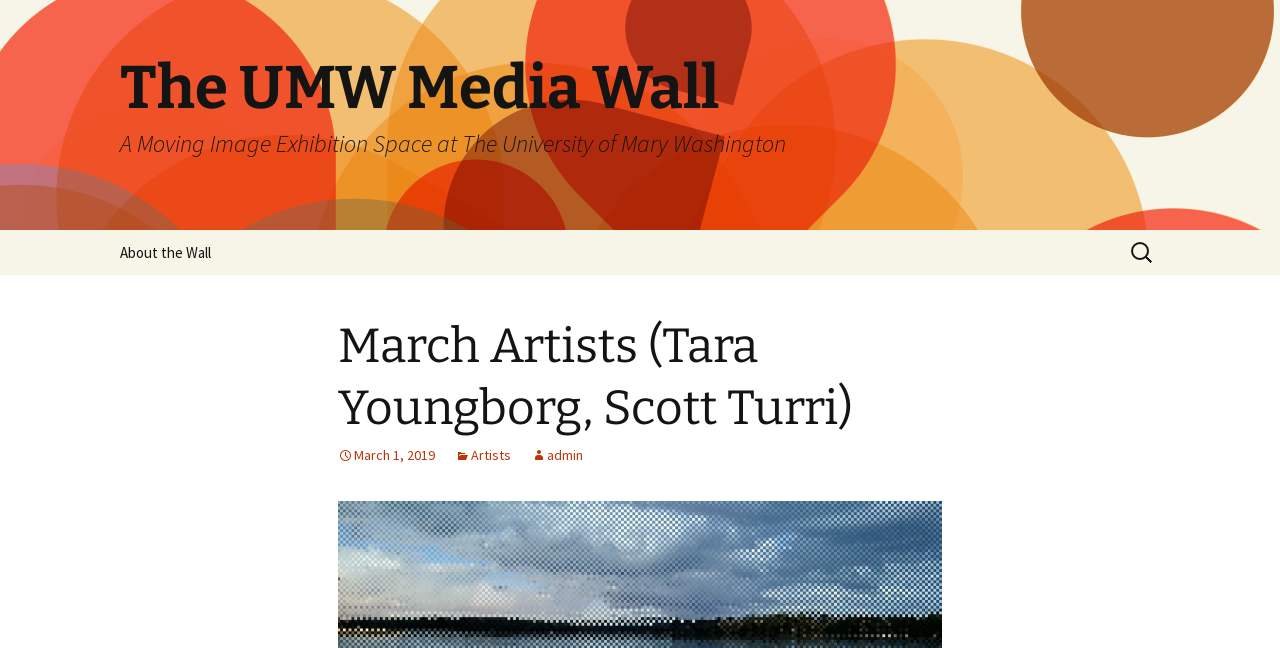From the webpage screenshot, identify the region described by Artists. Provide the bounding box coordinates as (top-left x, top-left y, bottom-right x, bottom-right y), with each value being a floating point number between 0 and 1.

[0.355, 0.688, 0.399, 0.716]